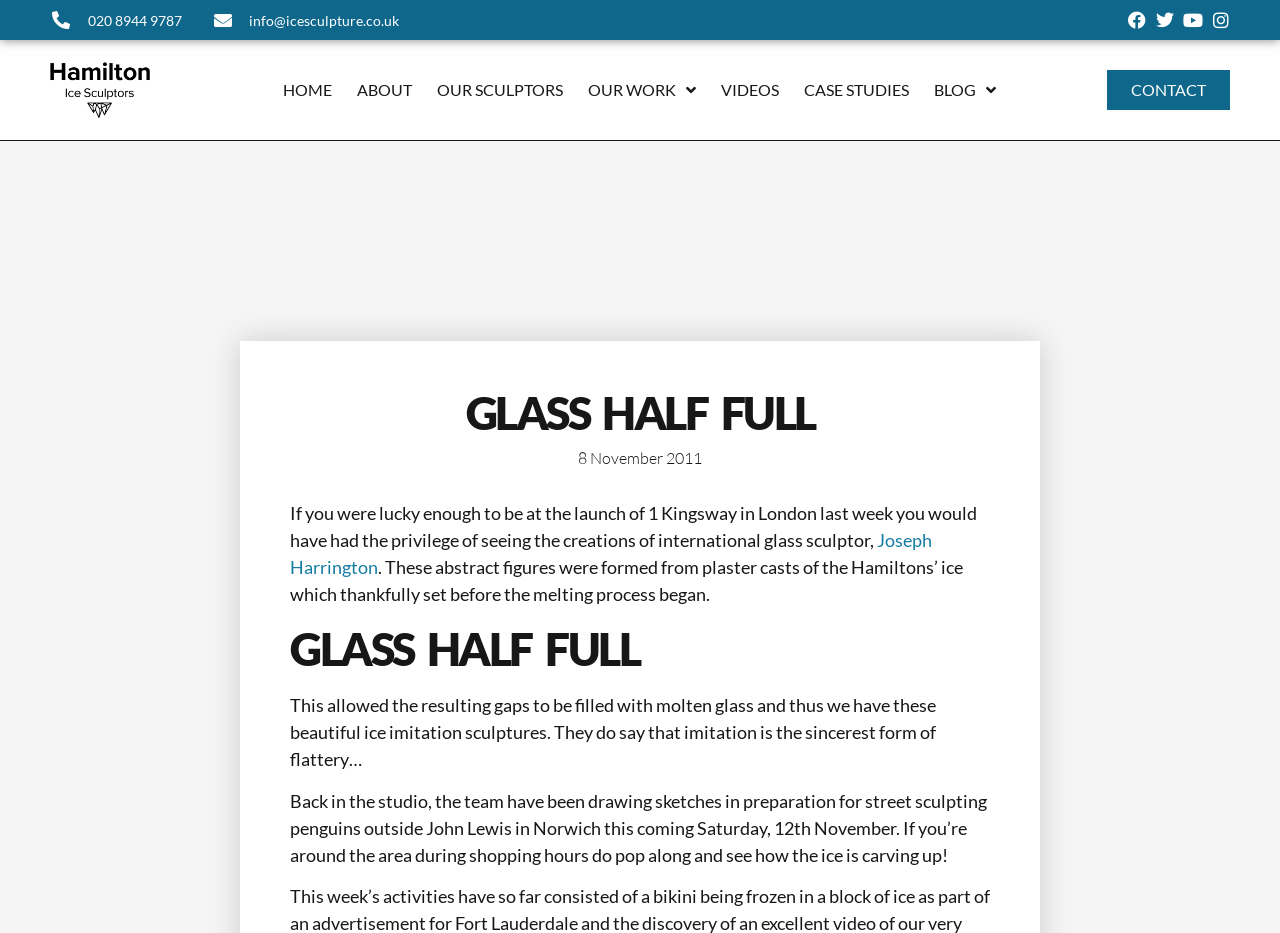What is the phone number to contact Hamilton Ice Sculptors?
Use the information from the image to give a detailed answer to the question.

I found the phone number by looking at the links on the top of the webpage, where it says '020 8944 9787' which is a contact information.